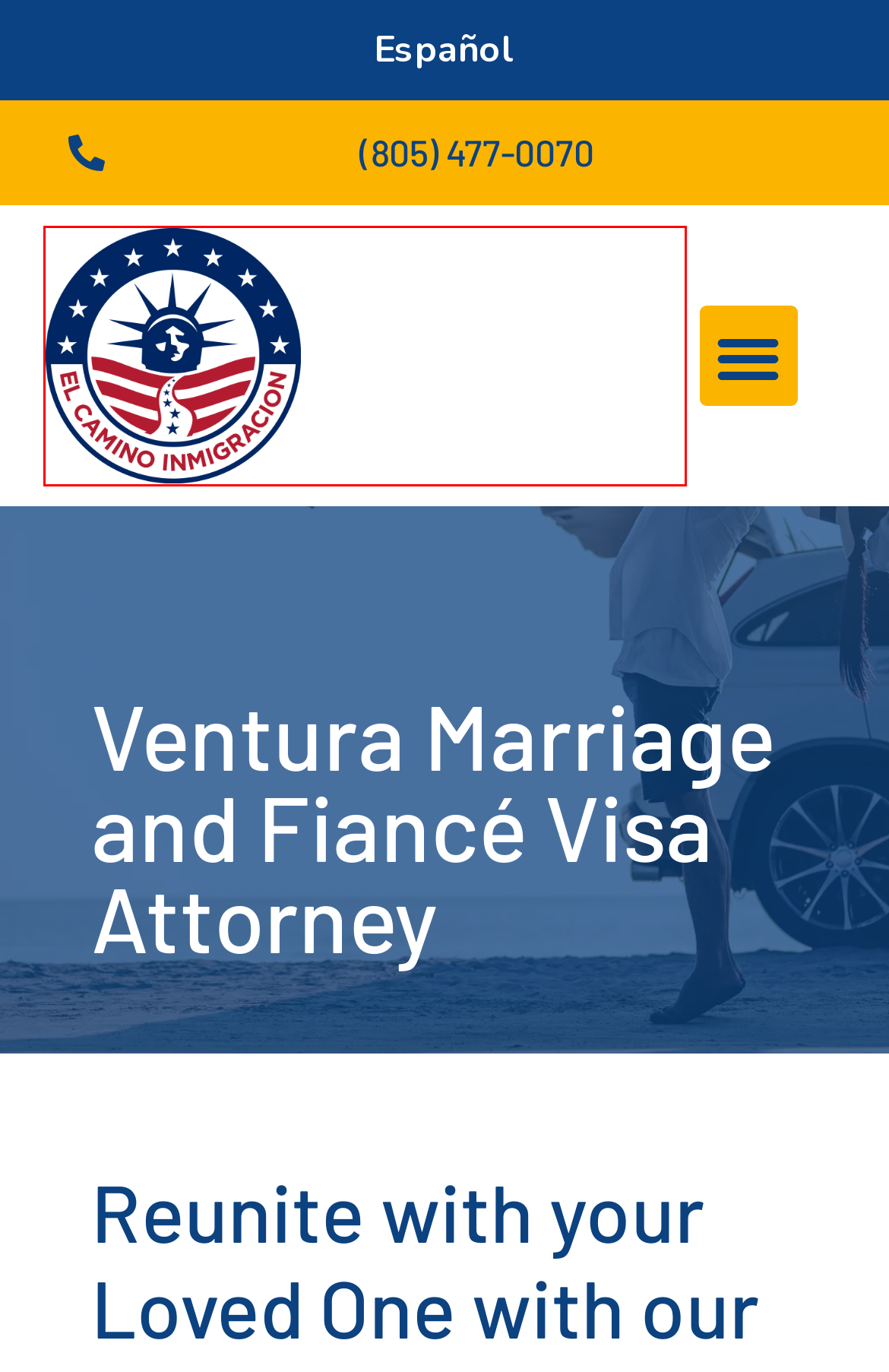You have a screenshot of a webpage with a red rectangle bounding box around an element. Identify the best matching webpage description for the new page that appears after clicking the element in the bounding box. The descriptions are:
A. Ventura Citizenship Attorney | Naturalization Lawyer | Ventura, CA
B. Abogado de Inmigración de Ventura | Ventura, California
C. Ventura Immigration Attorney | California
D. Ventura Special Immigrant Juvenile Lawyer | Ventura, CA
E. Ventura Adjustment of Status Attorney | Ventura, CA
F. Abogado de visas de Ventura | Obtenga una visa estadounidense | Ventura, California
G. Ventura Employment-Based Immigration Attorney | Ventura, CA
H. Small Law Firm Marketing | Lawyer SEO | Legal Marketing for Attorneys

C